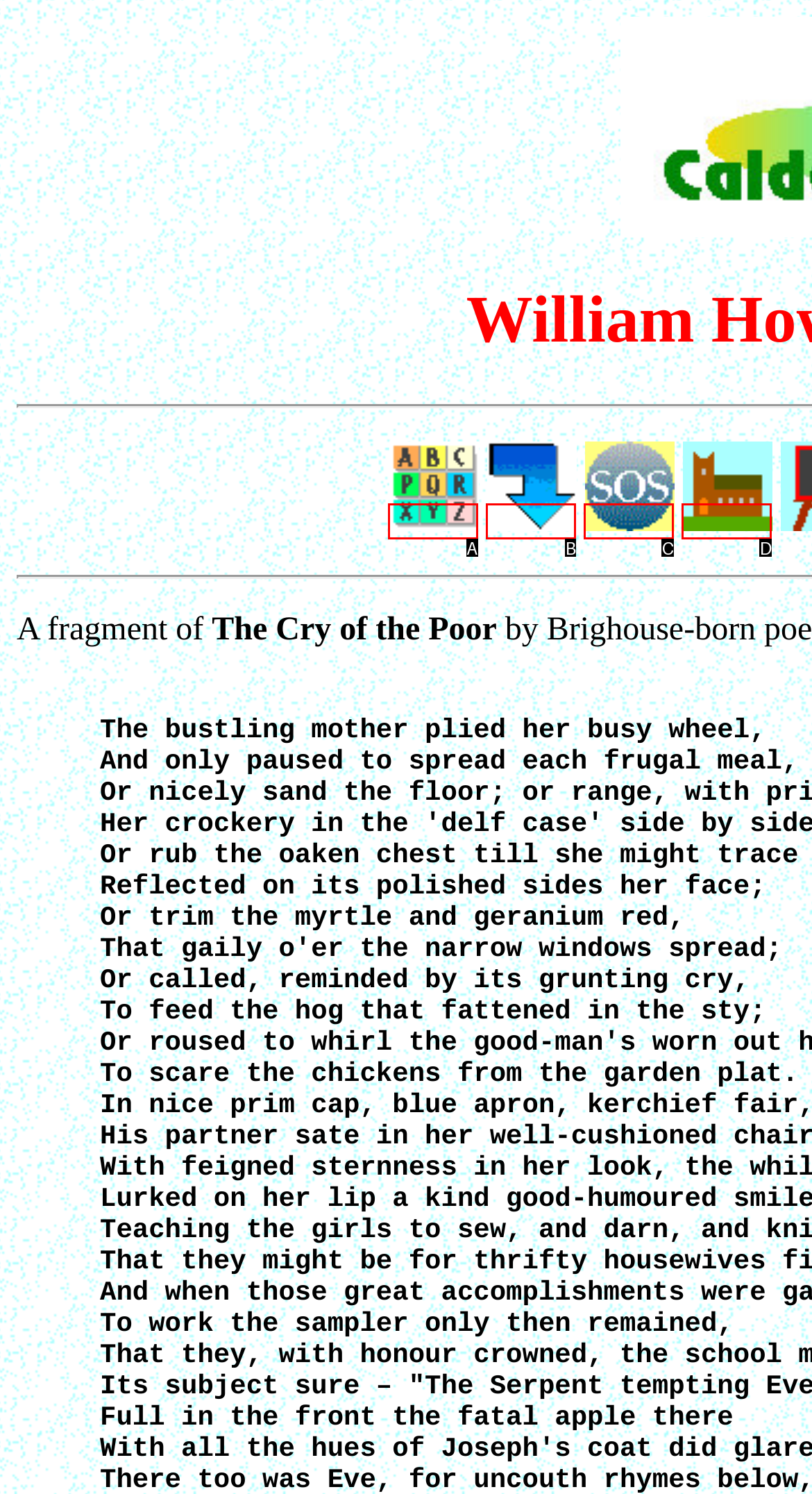From the given choices, identify the element that matches: title="Share on LinkedIn"
Answer with the letter of the selected option.

None